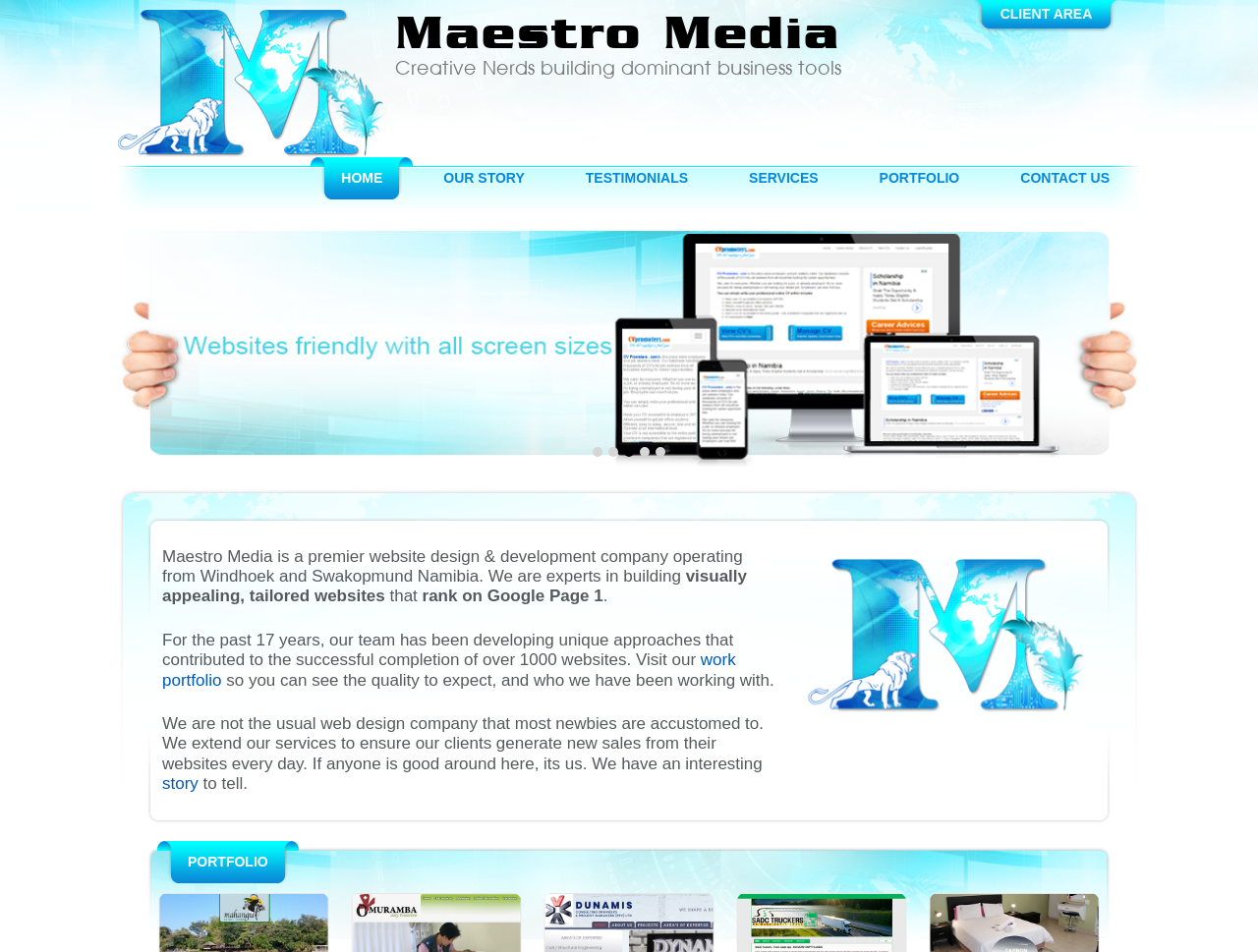Provide the bounding box coordinates of the area you need to click to execute the following instruction: "Click the 'CLIENT AREA' link".

[0.773, 0.0, 0.891, 0.035]